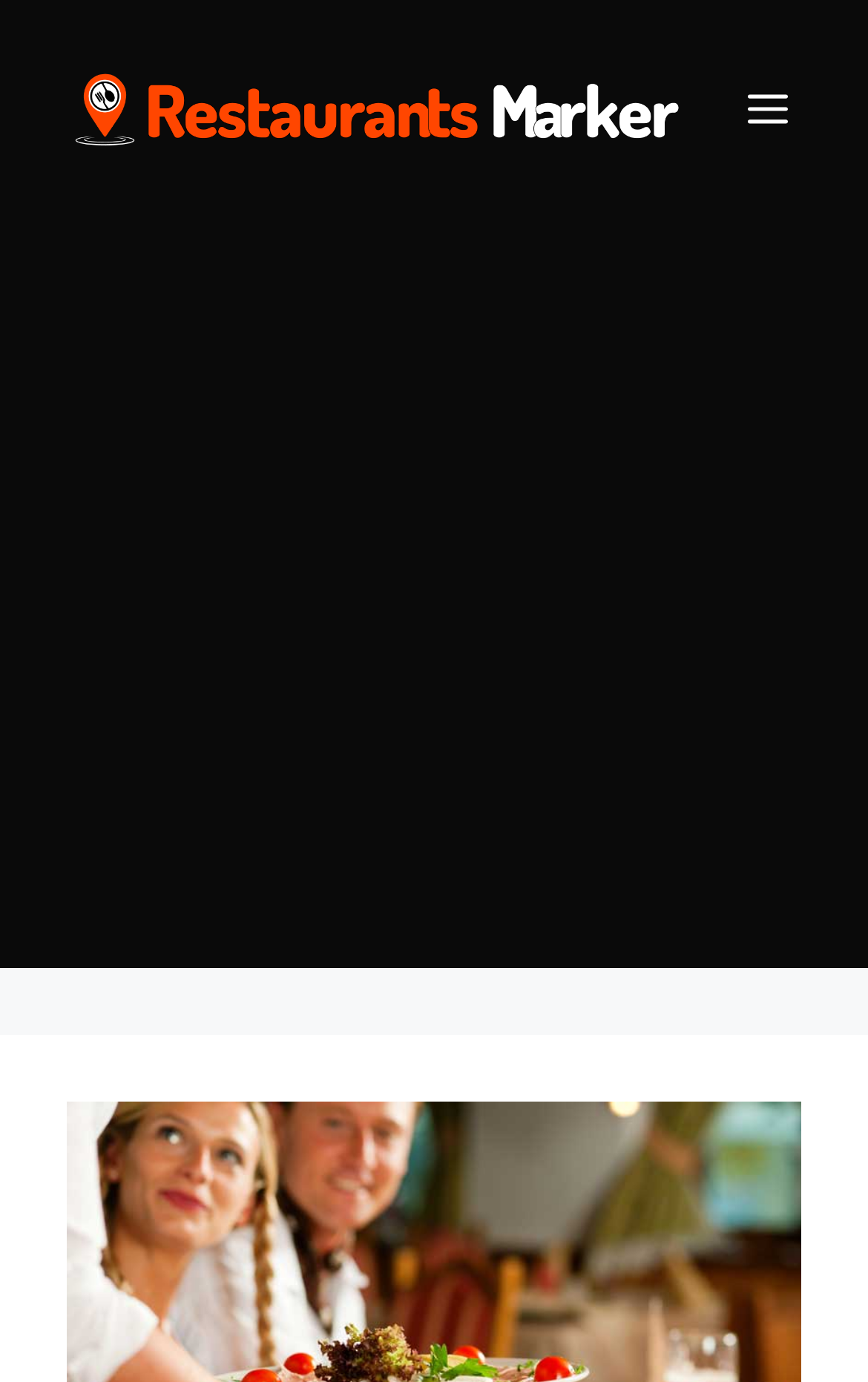Offer a detailed account of what is visible on the webpage.

The webpage is a guide to the best restaurants in Conshohocken, Pennsylvania. At the top of the page, there is a banner that spans the entire width, taking up about 70% of the page's height. Within the banner, there is a link to "Restaurants Marker" accompanied by an image of the same name, positioned near the top-left corner. To the right of the link and image, there is a navigation button labeled "Menu" that, when expanded, controls the primary menu.

Below the banner, there is an iframe that occupies the entire width of the page, taking up about 53% of the page's height, and is labeled as an advertisement.